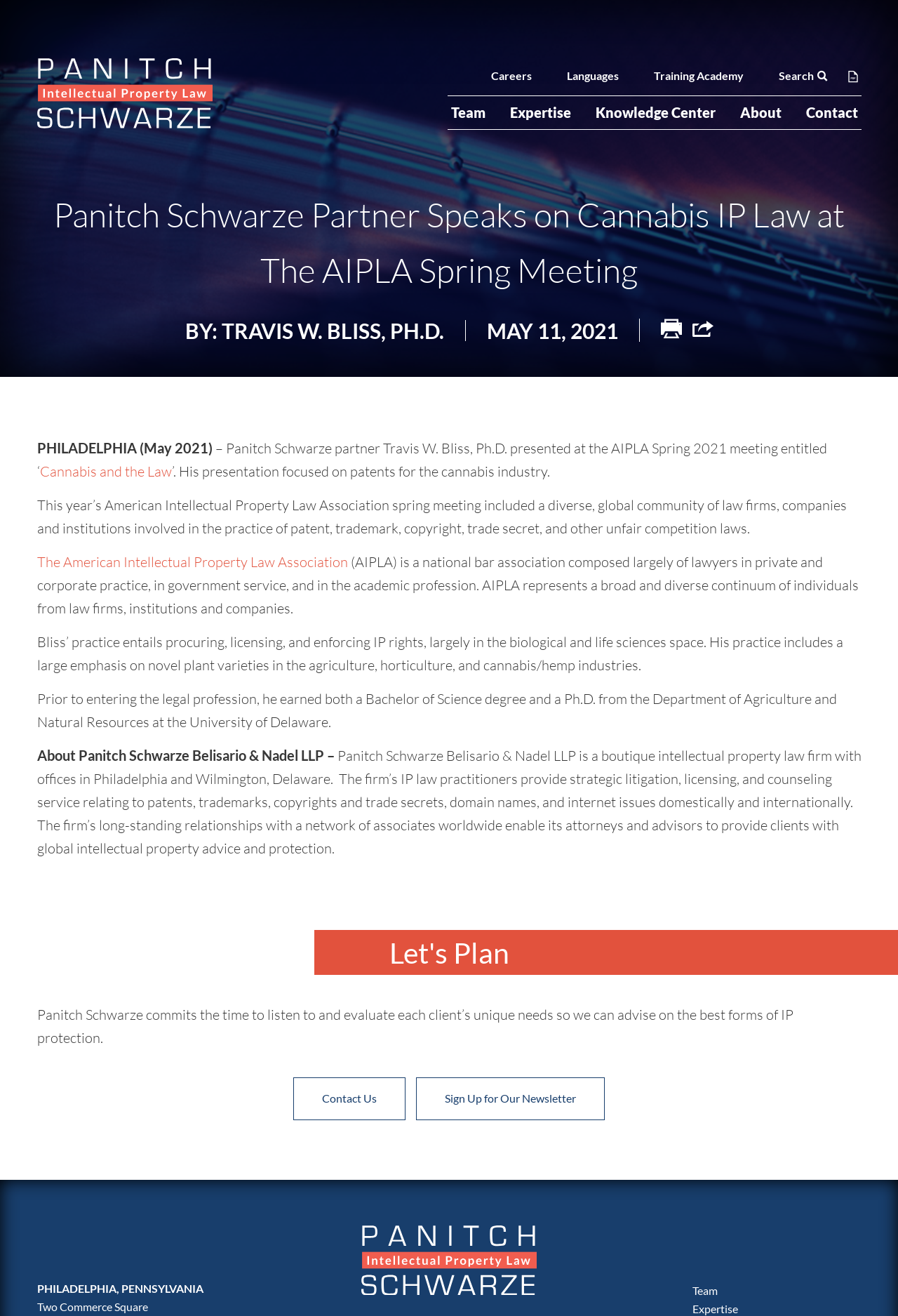Please give a succinct answer using a single word or phrase:
What is the focus of Travis W. Bliss's practice?

Biological and life sciences space